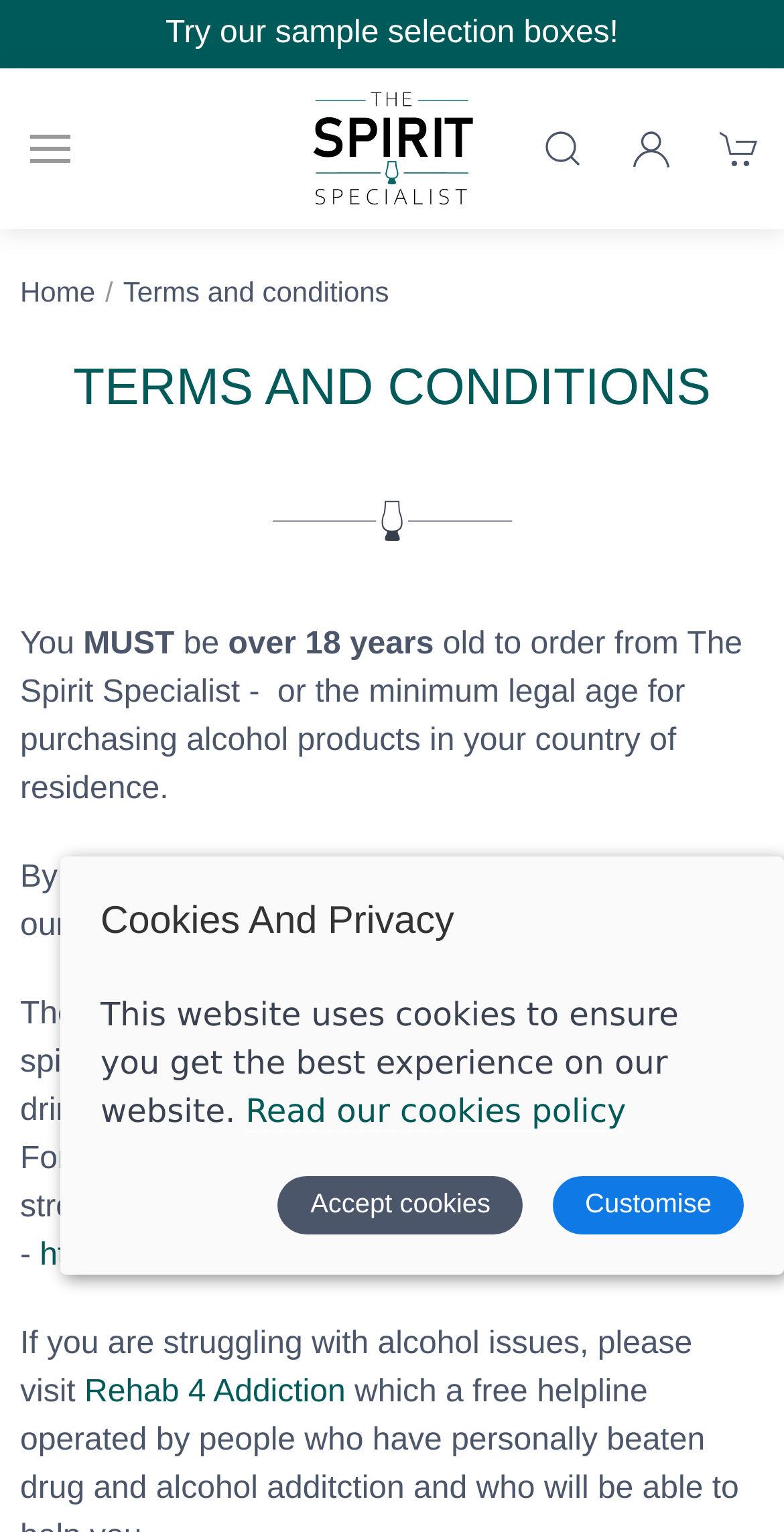Please specify the bounding box coordinates for the clickable region that will help you carry out the instruction: "View shopping cart".

[0.887, 0.045, 1.0, 0.15]